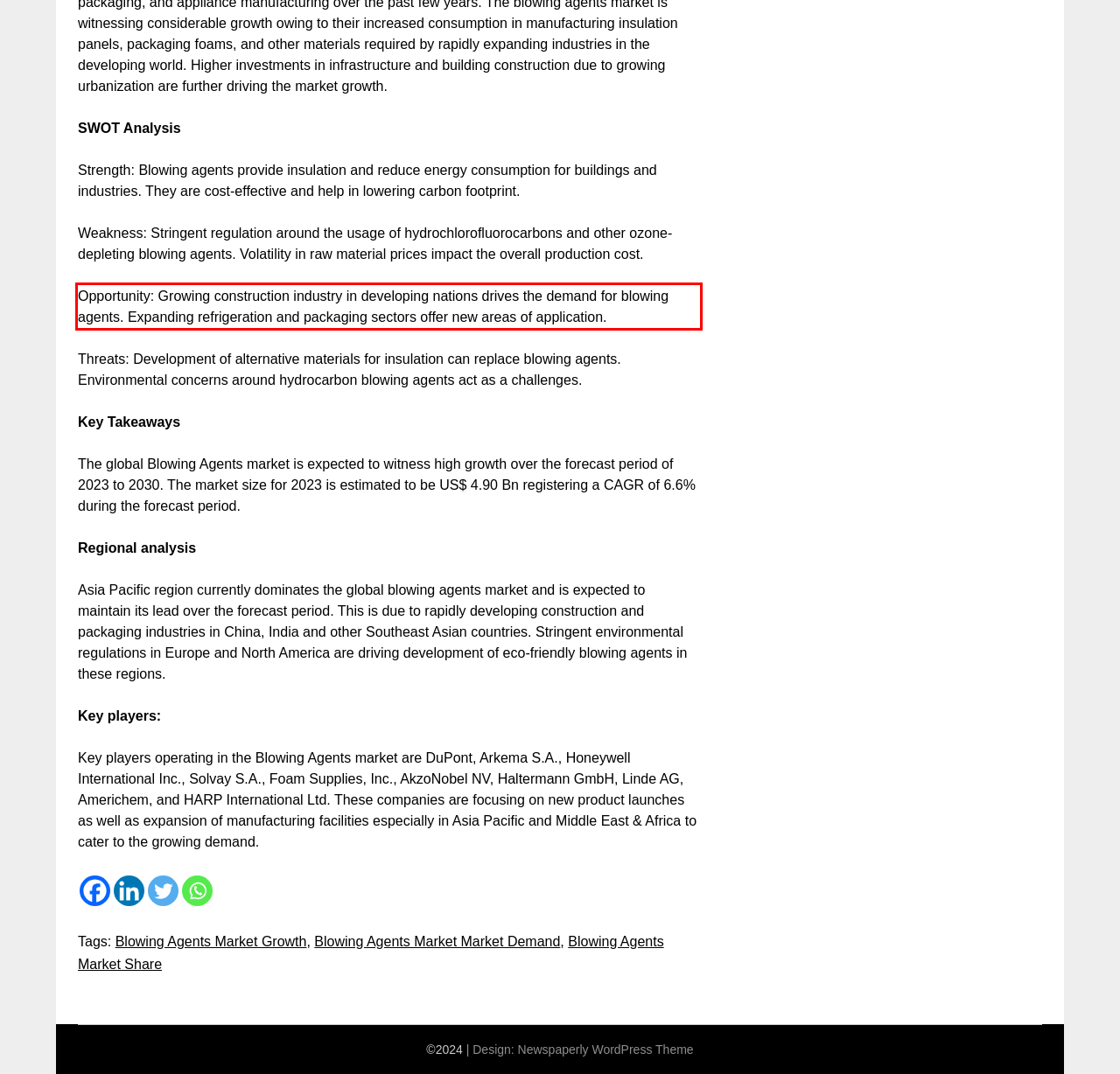Identify the text within the red bounding box on the webpage screenshot and generate the extracted text content.

Opportunity: Growing construction industry in developing nations drives the demand for blowing agents. Expanding refrigeration and packaging sectors offer new areas of application.